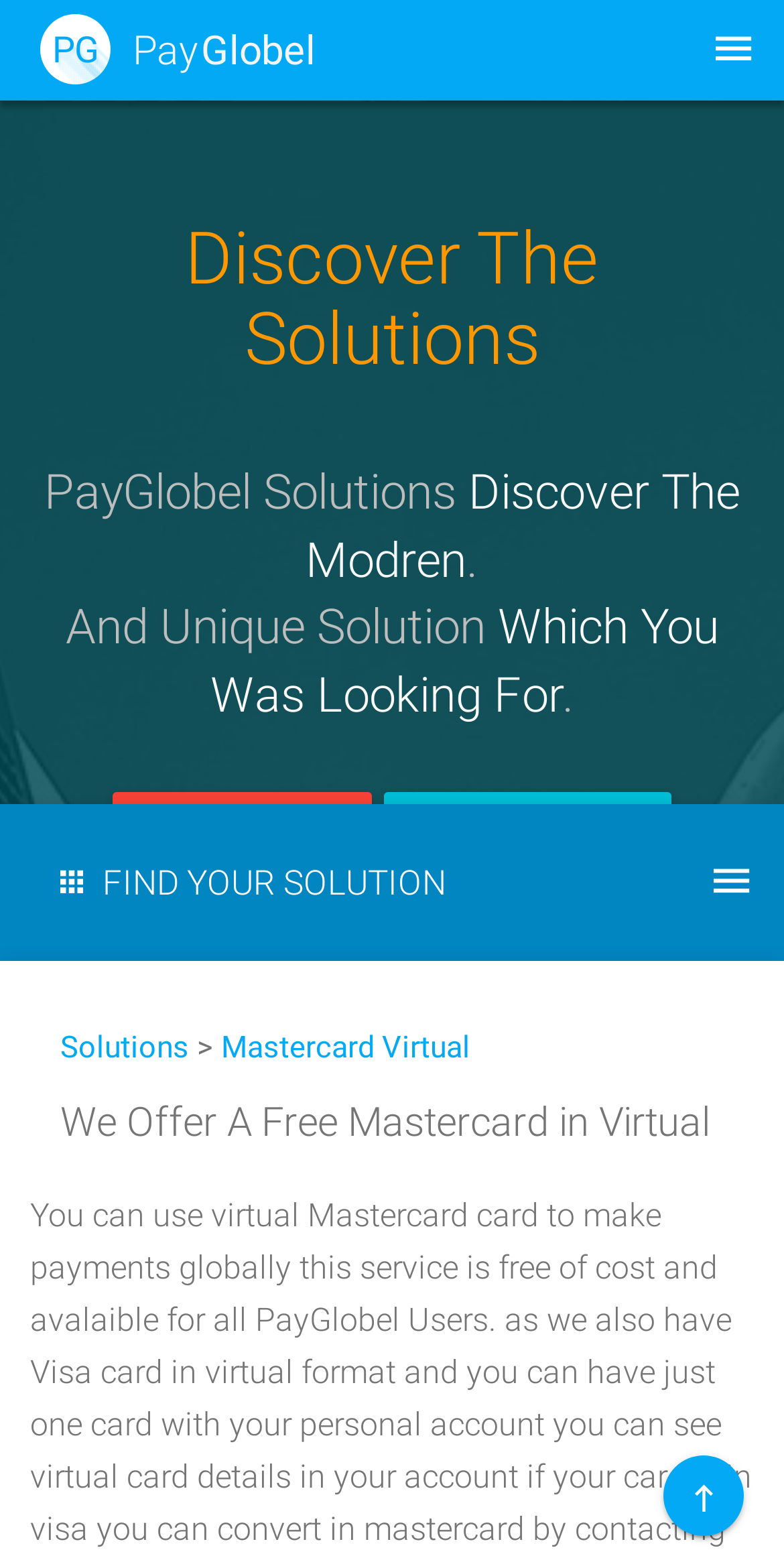Locate the bounding box of the UI element defined by this description: "PG Pay Globel". The coordinates should be given as four float numbers between 0 and 1, formatted as [left, top, right, bottom].

[0.013, 0.0, 0.403, 0.064]